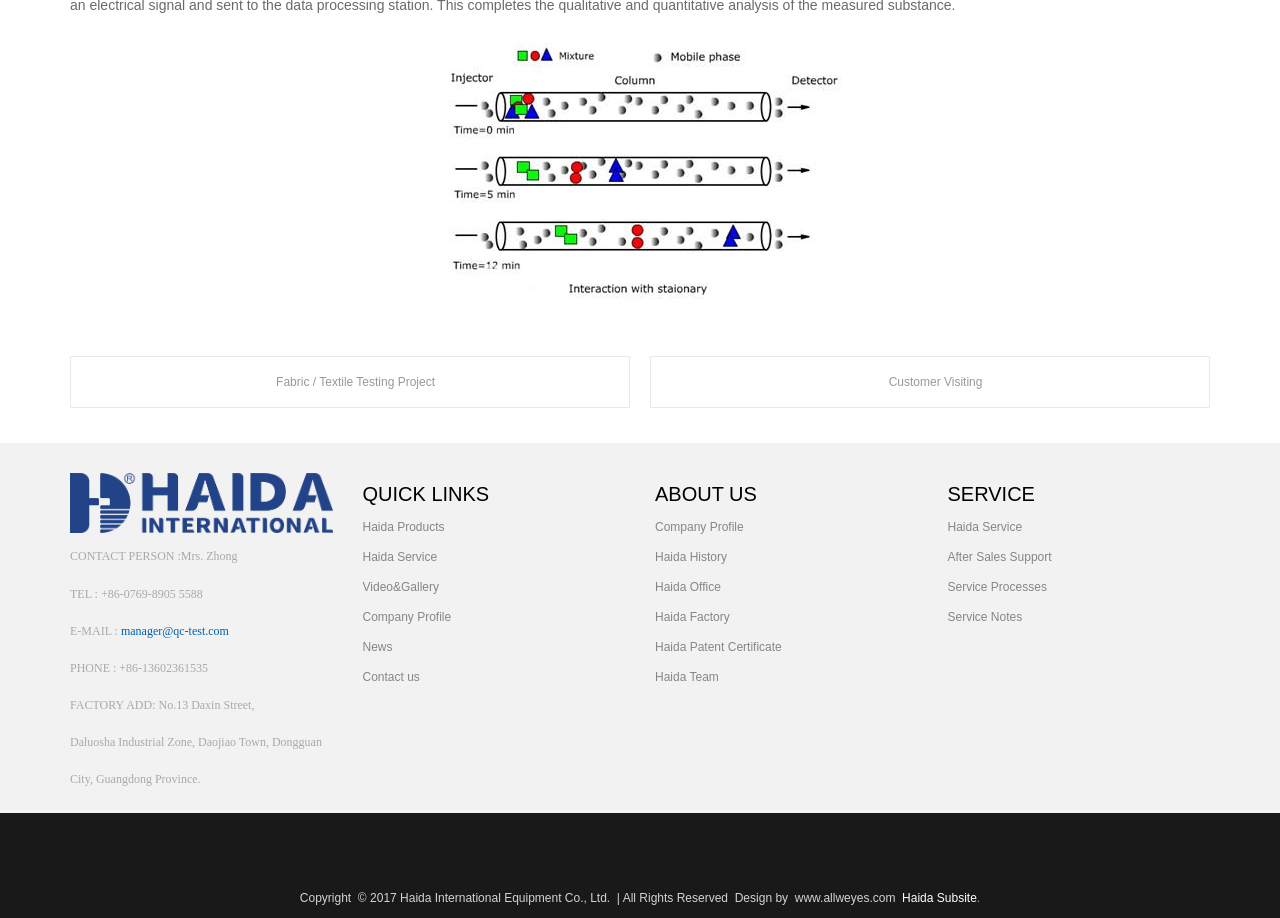What is the contact person's name?
Please provide an in-depth and detailed response to the question.

I found the contact person's name 'Mrs. Zhong' in the 'CONTACT PERSON' section on the webpage.